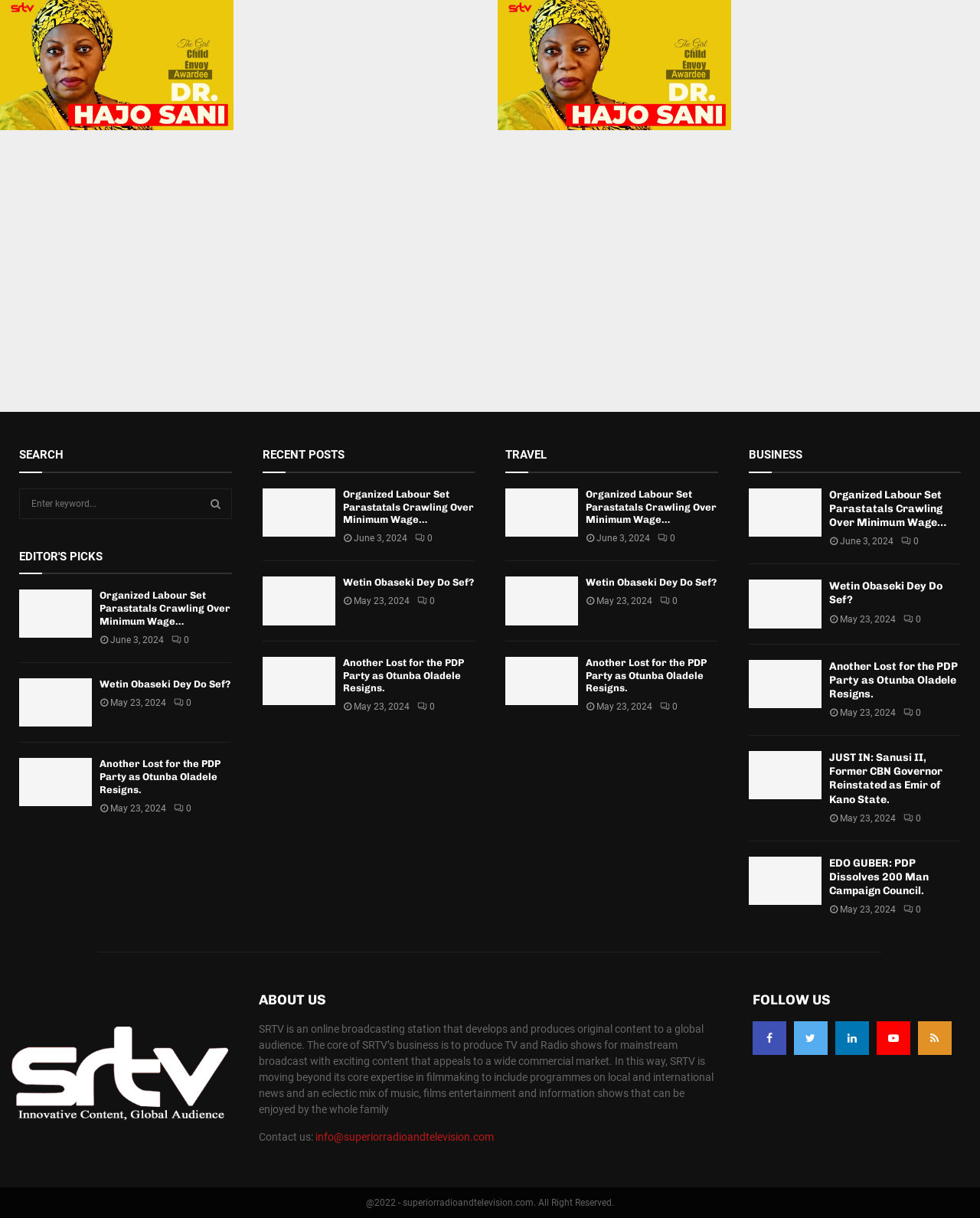How many categories are listed on the webpage?
Look at the screenshot and respond with a single word or phrase.

4